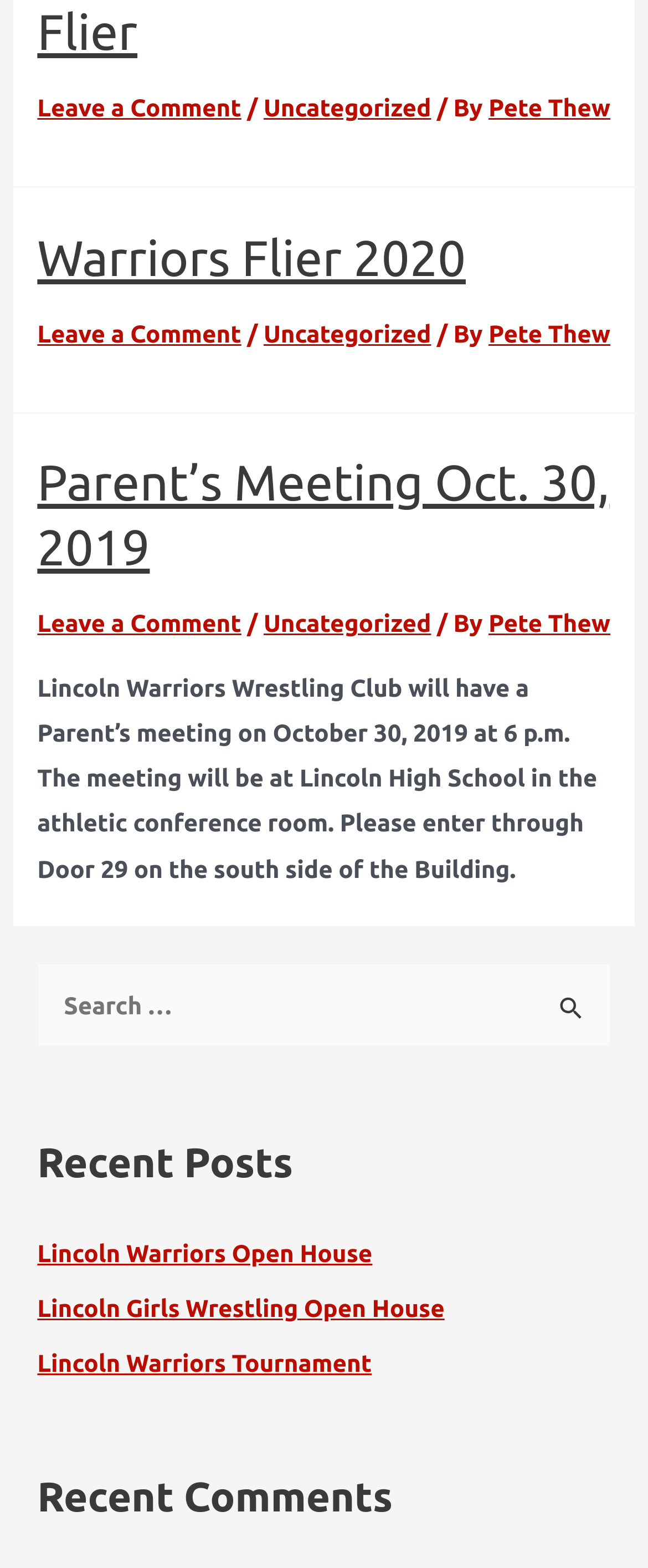Locate the bounding box coordinates of the segment that needs to be clicked to meet this instruction: "View recent posts".

[0.058, 0.788, 0.942, 0.881]